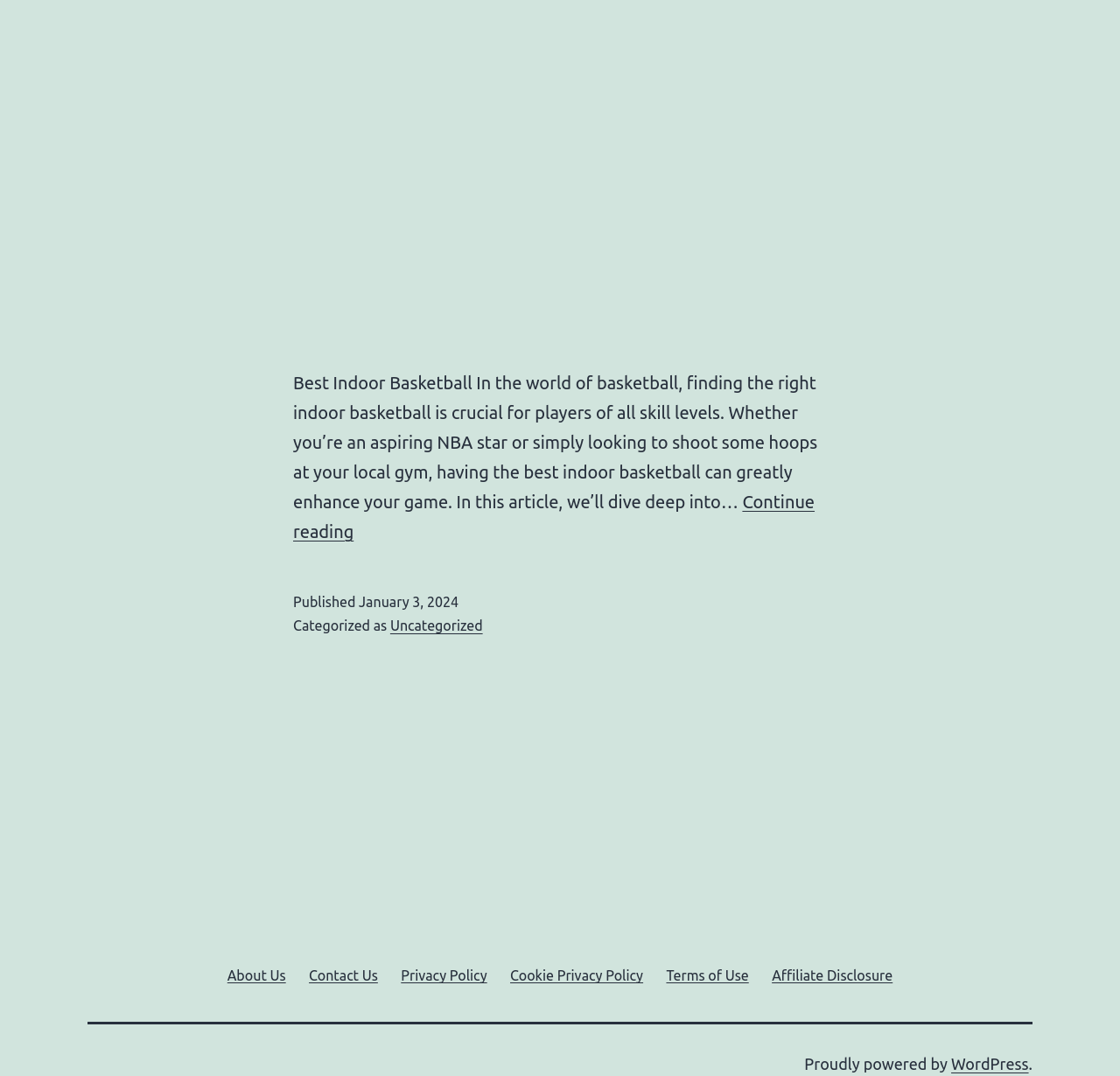Pinpoint the bounding box coordinates of the element you need to click to execute the following instruction: "Check the publication date". The bounding box should be represented by four float numbers between 0 and 1, in the format [left, top, right, bottom].

[0.32, 0.552, 0.409, 0.567]